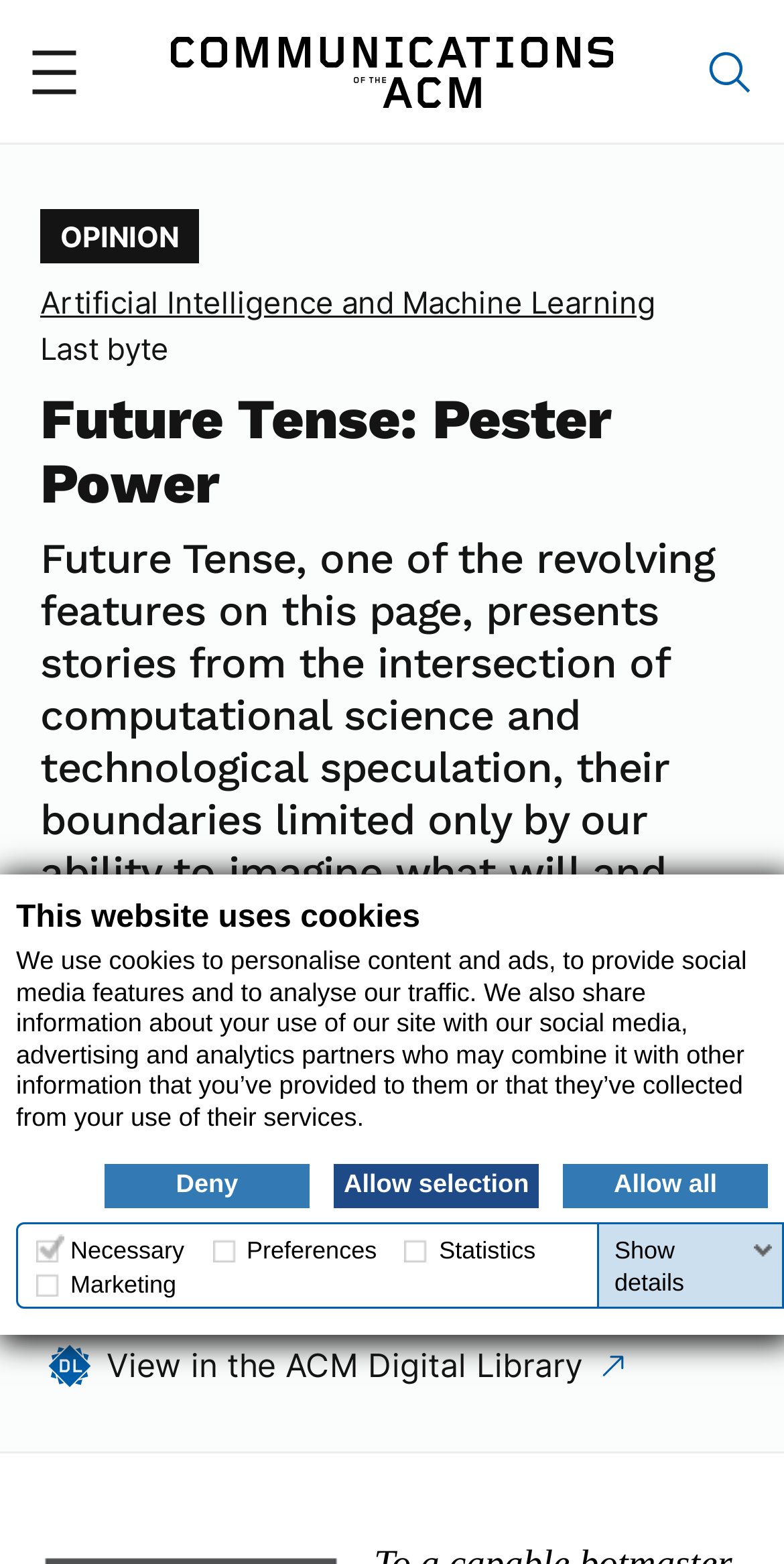Using the information in the image, give a detailed answer to the following question: What is the date of the article 'Future Tense: Pester Power'?

The date of the article 'Future Tense: Pester Power' is mentioned as Dec 1 2008, which is provided below the author's name.